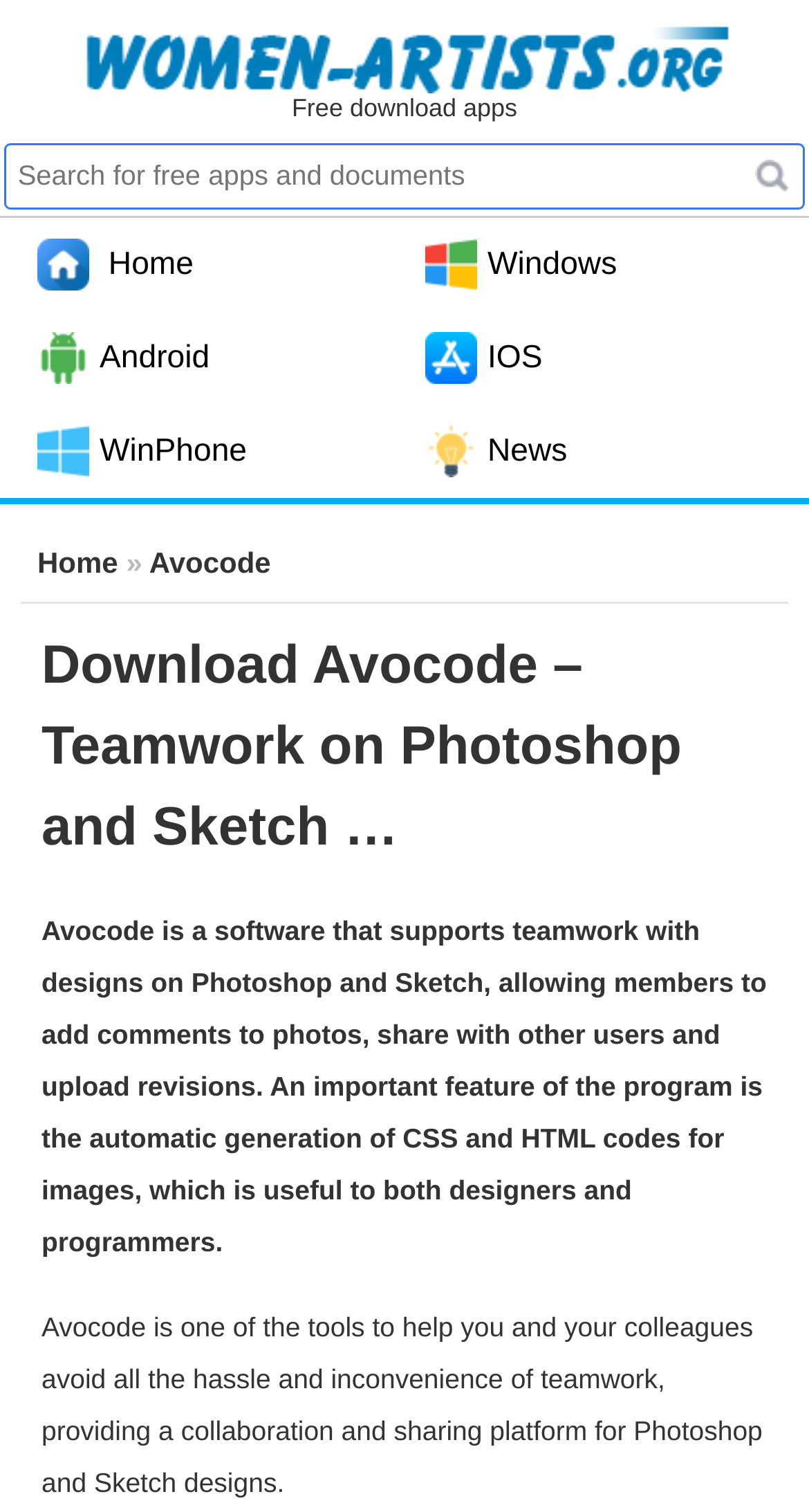What is Avocode used for?
Kindly answer the question with as much detail as you can.

Based on the webpage, Avocode is a software that supports teamwork with designs on Photoshop and Sketch, allowing members to add comments to photos, share with other users and upload revisions. This suggests that Avocode is used for collaborative work on designs using Photoshop and Sketch.